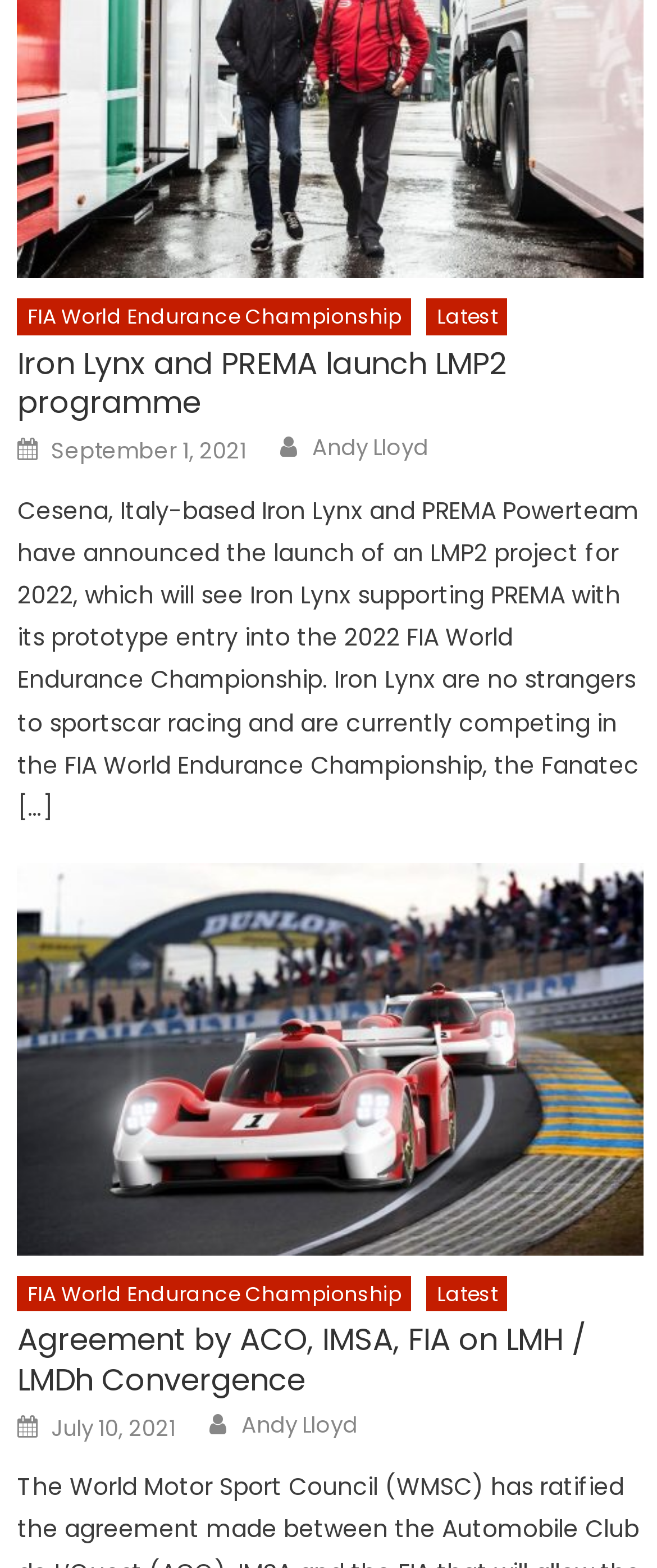Given the element description "Andy Lloyd" in the screenshot, predict the bounding box coordinates of that UI element.

[0.367, 0.9, 0.544, 0.919]